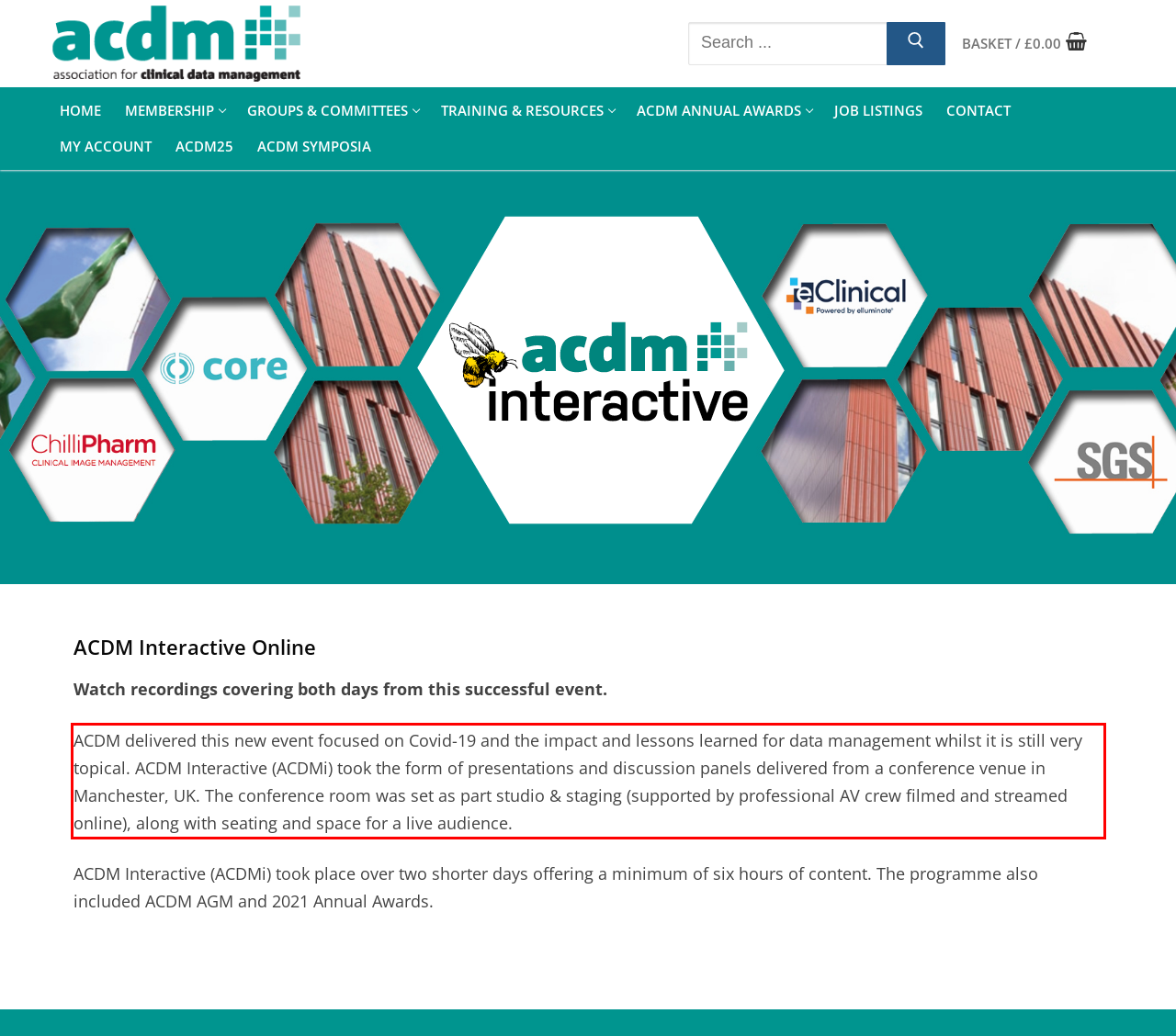Observe the screenshot of the webpage, locate the red bounding box, and extract the text content within it.

ACDM delivered this new event focused on Covid-19 and the impact and lessons learned for data management whilst it is still very topical. ACDM Interactive (ACDMi) took the form of presentations and discussion panels delivered from a conference venue in Manchester, UK. The conference room was set as part studio & staging (supported by professional AV crew filmed and streamed online), along with seating and space for a live audience.